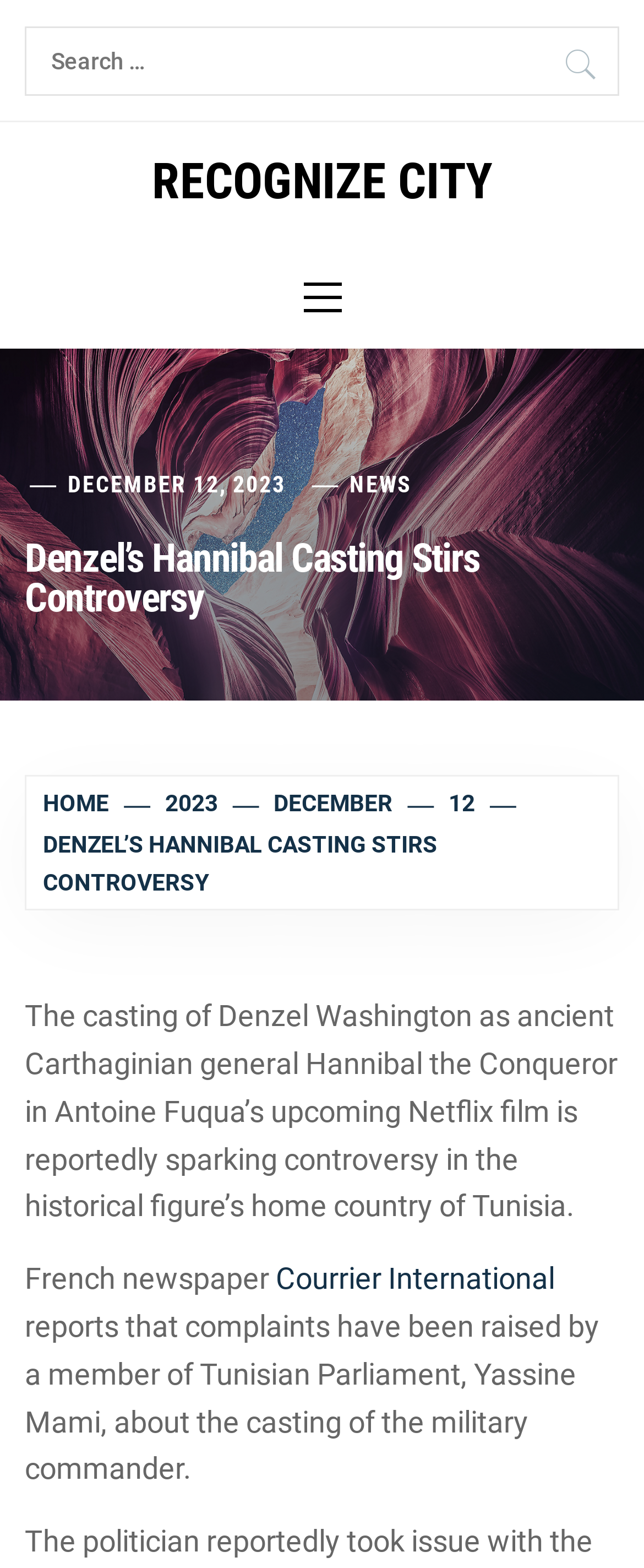Identify the bounding box coordinates for the UI element described by the following text: "FAQ". Provide the coordinates as four float numbers between 0 and 1, in the format [left, top, right, bottom].

None